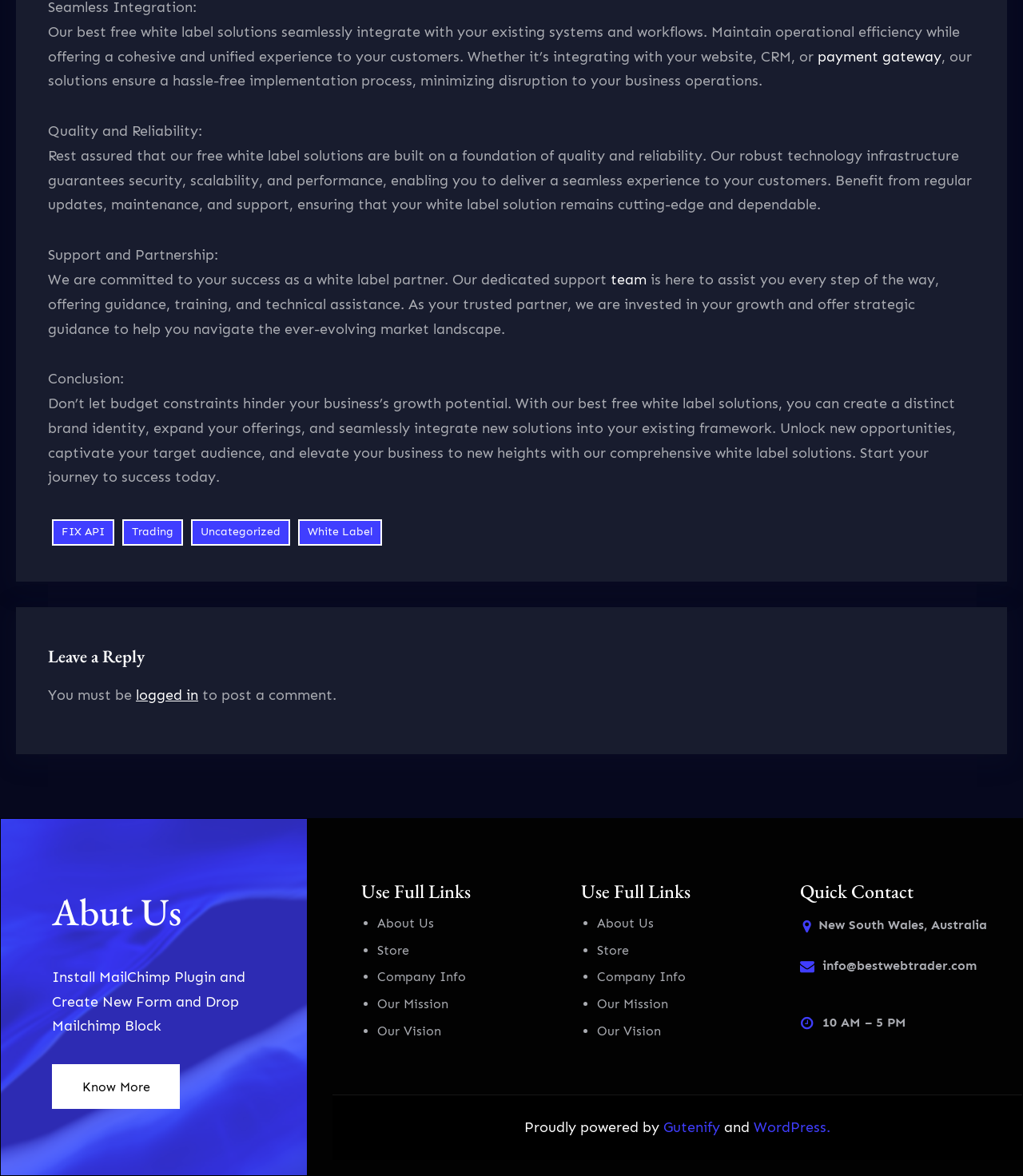Find the bounding box coordinates for the area that should be clicked to accomplish the instruction: "Click on the 'FIX API' link".

[0.051, 0.442, 0.112, 0.464]